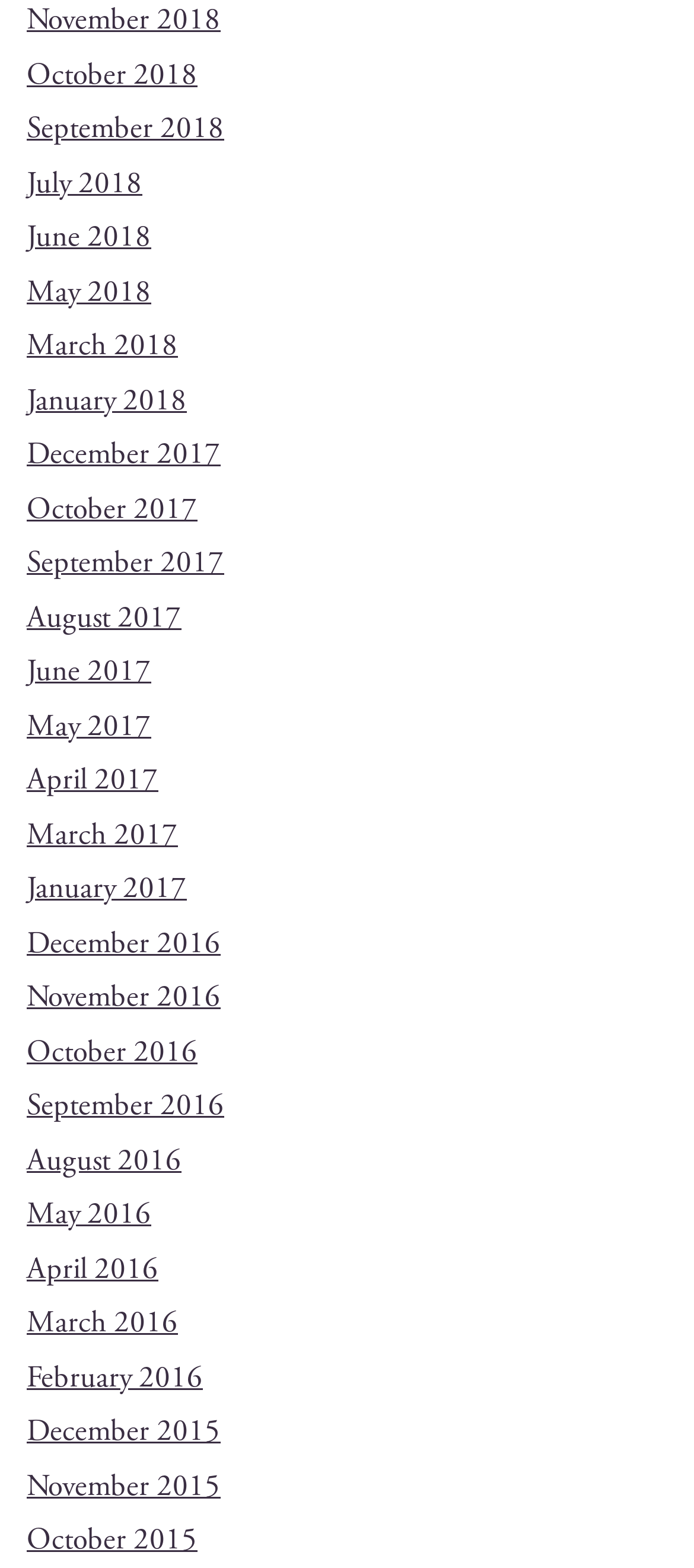Indicate the bounding box coordinates of the element that must be clicked to execute the instruction: "view January 2016". The coordinates should be given as four float numbers between 0 and 1, i.e., [left, top, right, bottom].

[0.038, 0.866, 0.292, 0.891]